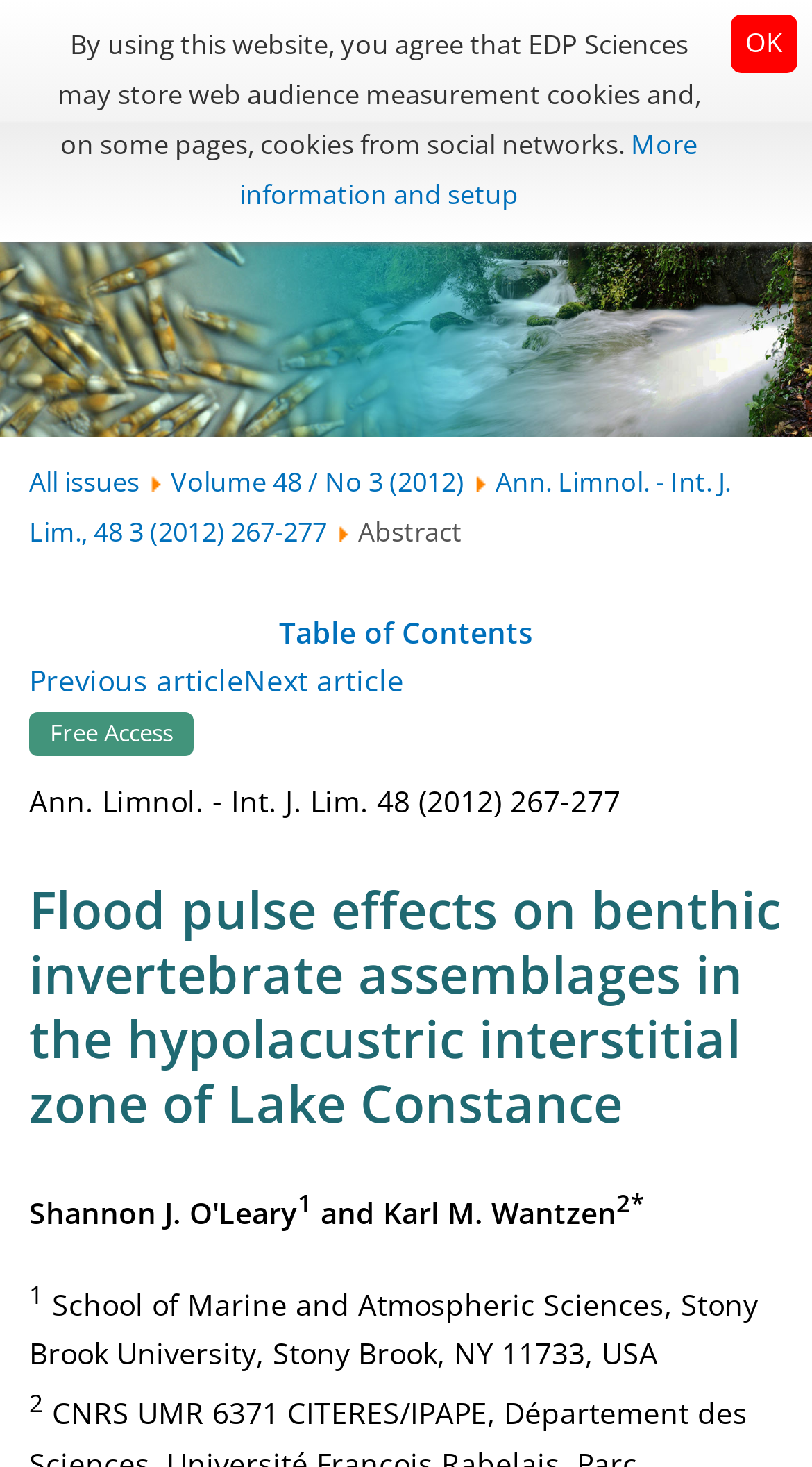Please determine the bounding box coordinates of the element to click on in order to accomplish the following task: "View the journal's homepage". Ensure the coordinates are four float numbers ranging from 0 to 1, i.e., [left, top, right, bottom].

[0.036, 0.082, 0.389, 0.132]